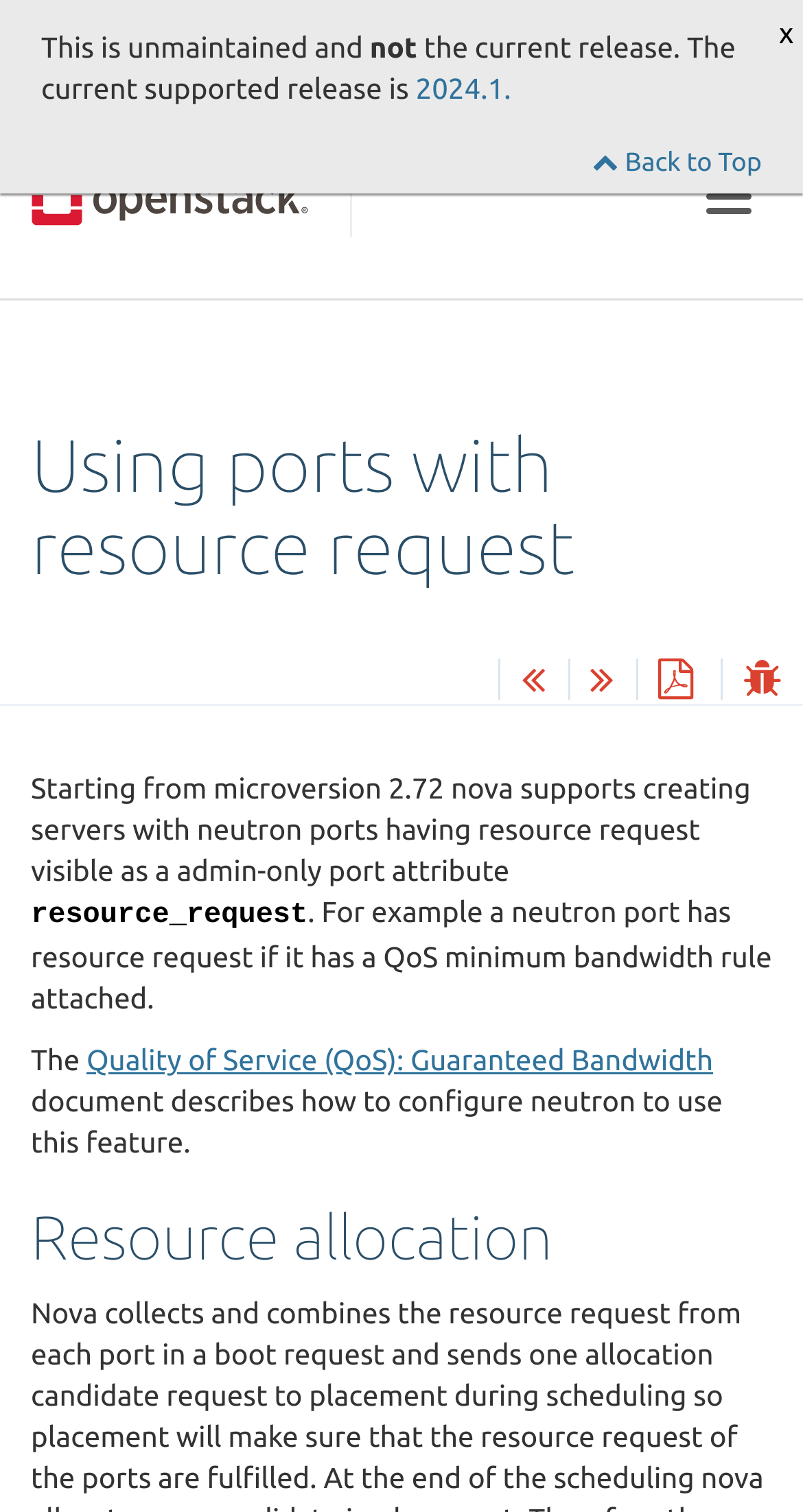Predict the bounding box coordinates for the UI element described as: "Toggle navigation". The coordinates should be four float numbers between 0 and 1, presented as [left, top, right, bottom].

[0.854, 0.106, 0.962, 0.154]